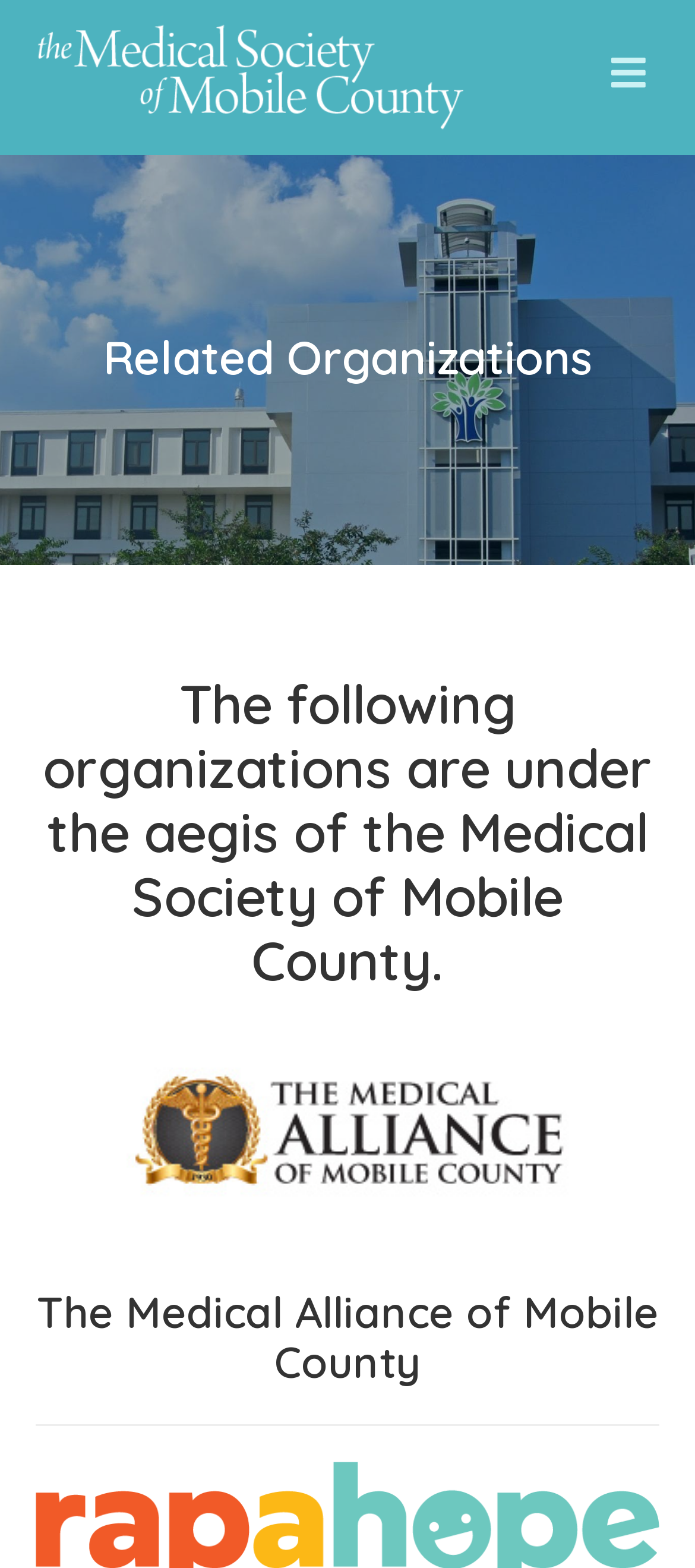What is the purpose of the Medical Society of Mobile County?
Based on the screenshot, provide your answer in one word or phrase.

To oversee organizations